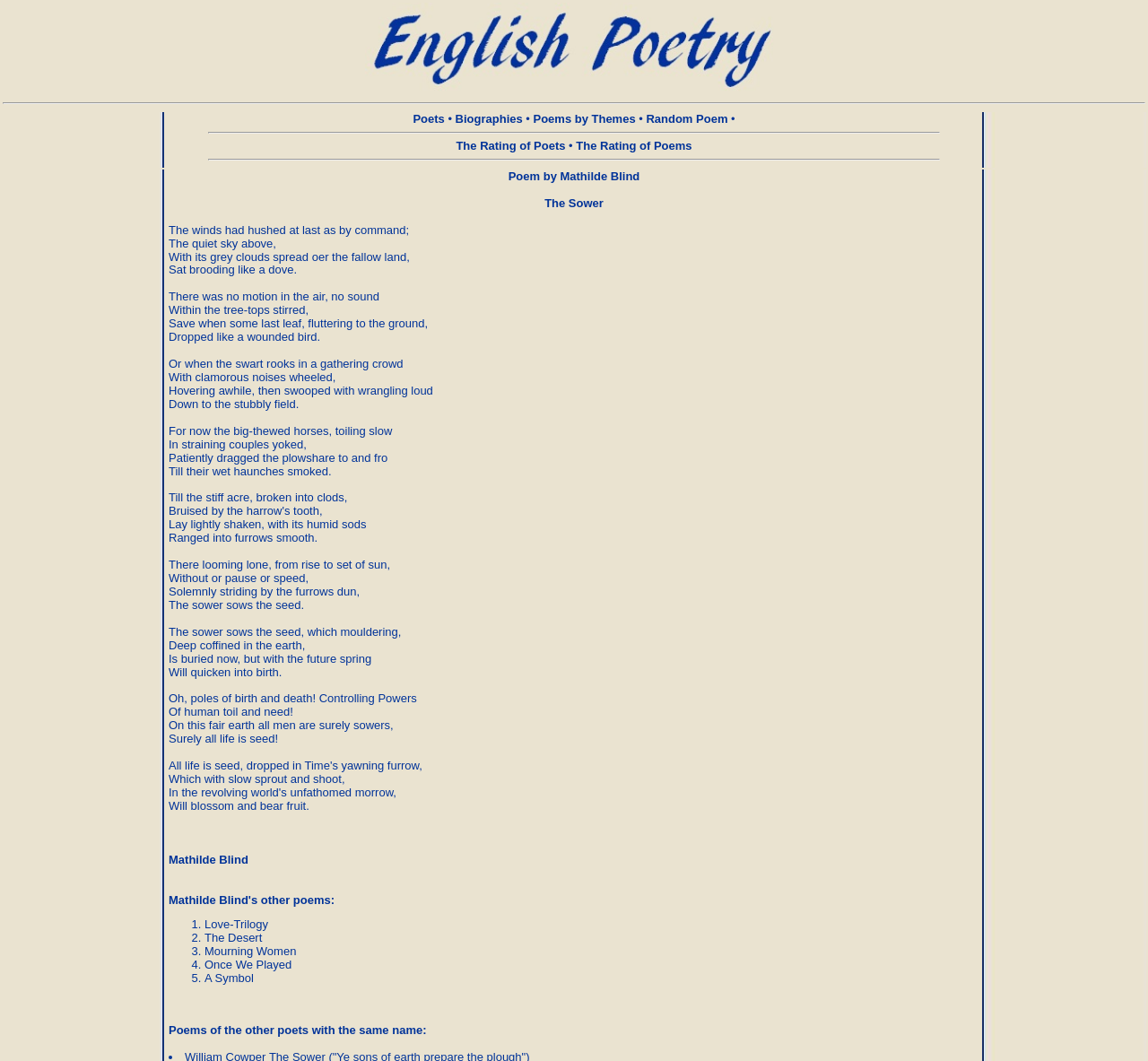Give the bounding box coordinates for the element described as: "Love-Trilogy".

[0.178, 0.865, 0.234, 0.878]